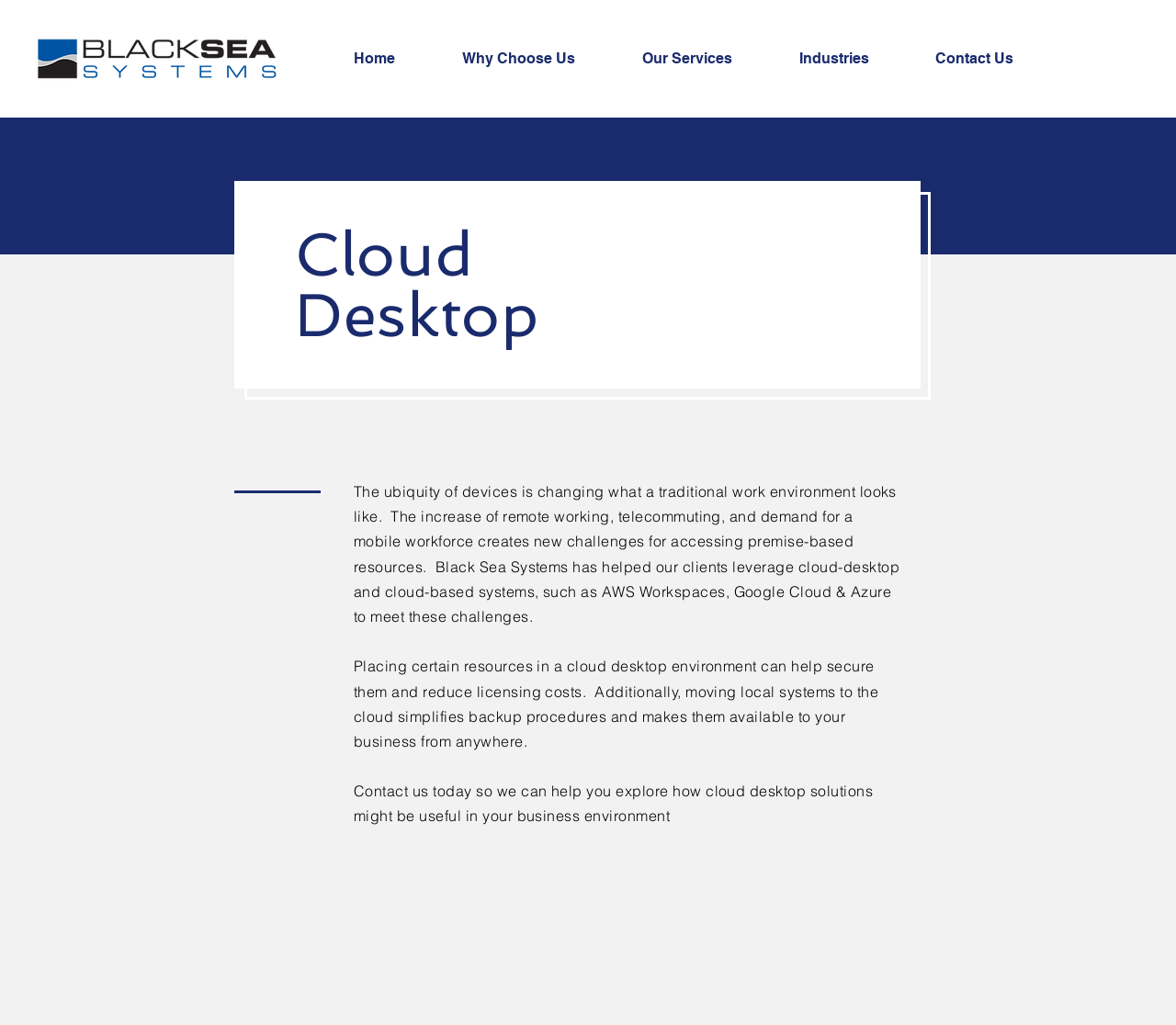Please answer the following question using a single word or phrase: 
What is the location of the navigation menu?

Top